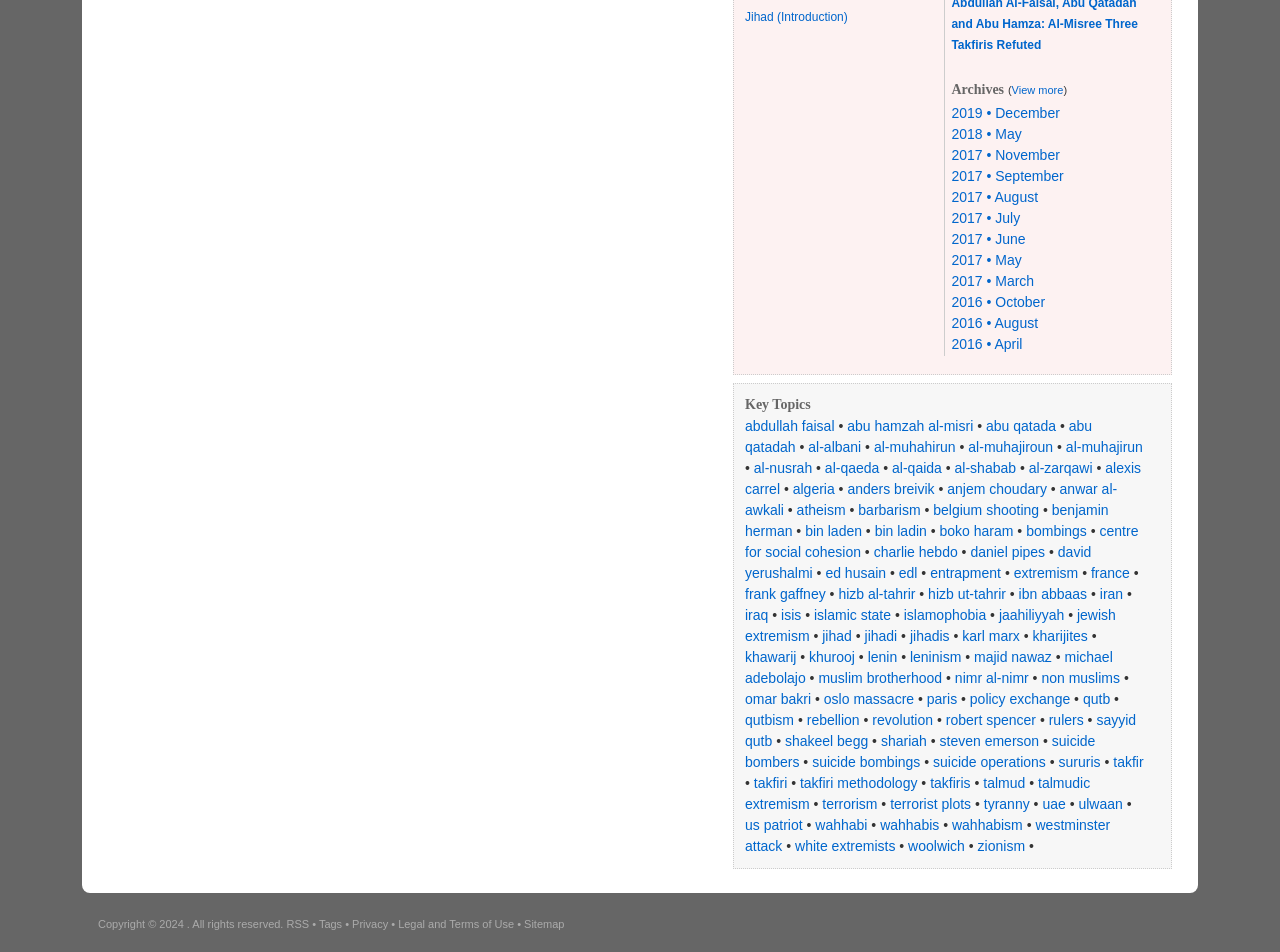Give a one-word or one-phrase response to the question:
What is the main topic of the webpage?

Key Topics